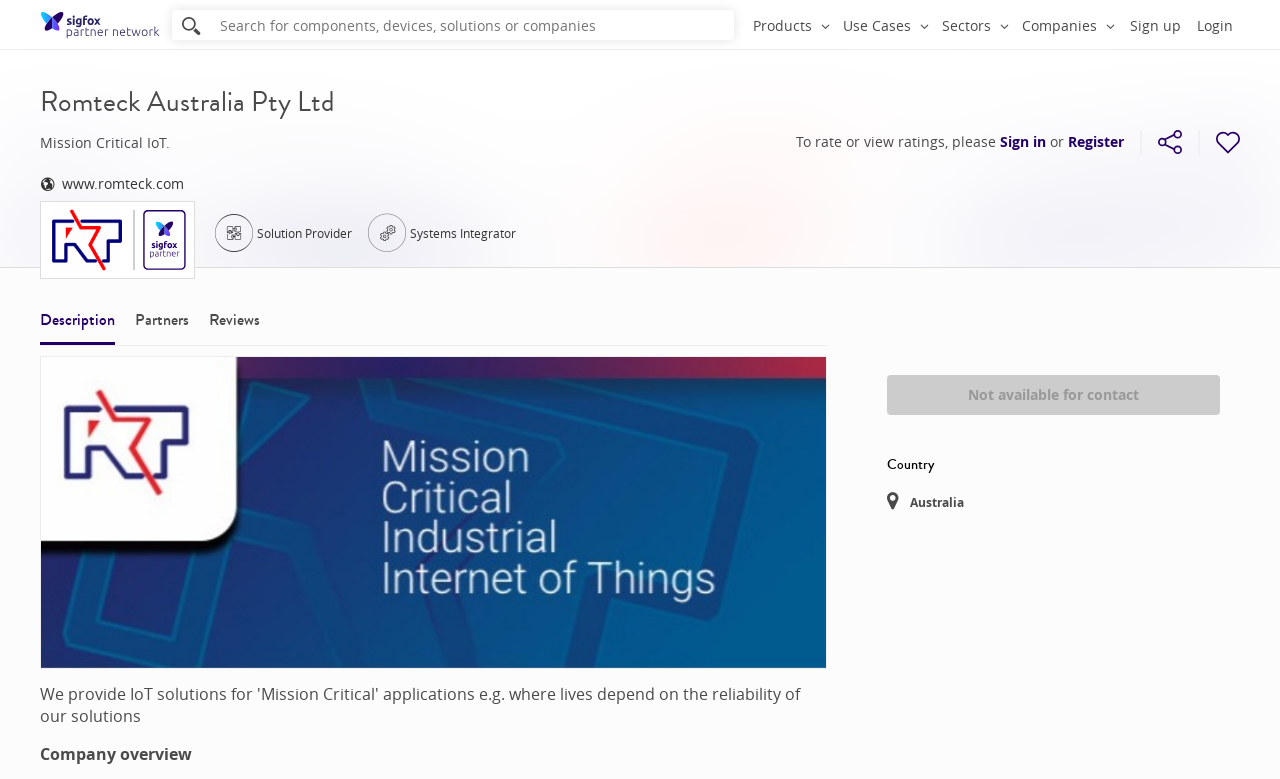Answer with a single word or phrase: 
What is the type of IoT solutions provided?

Mission Critical